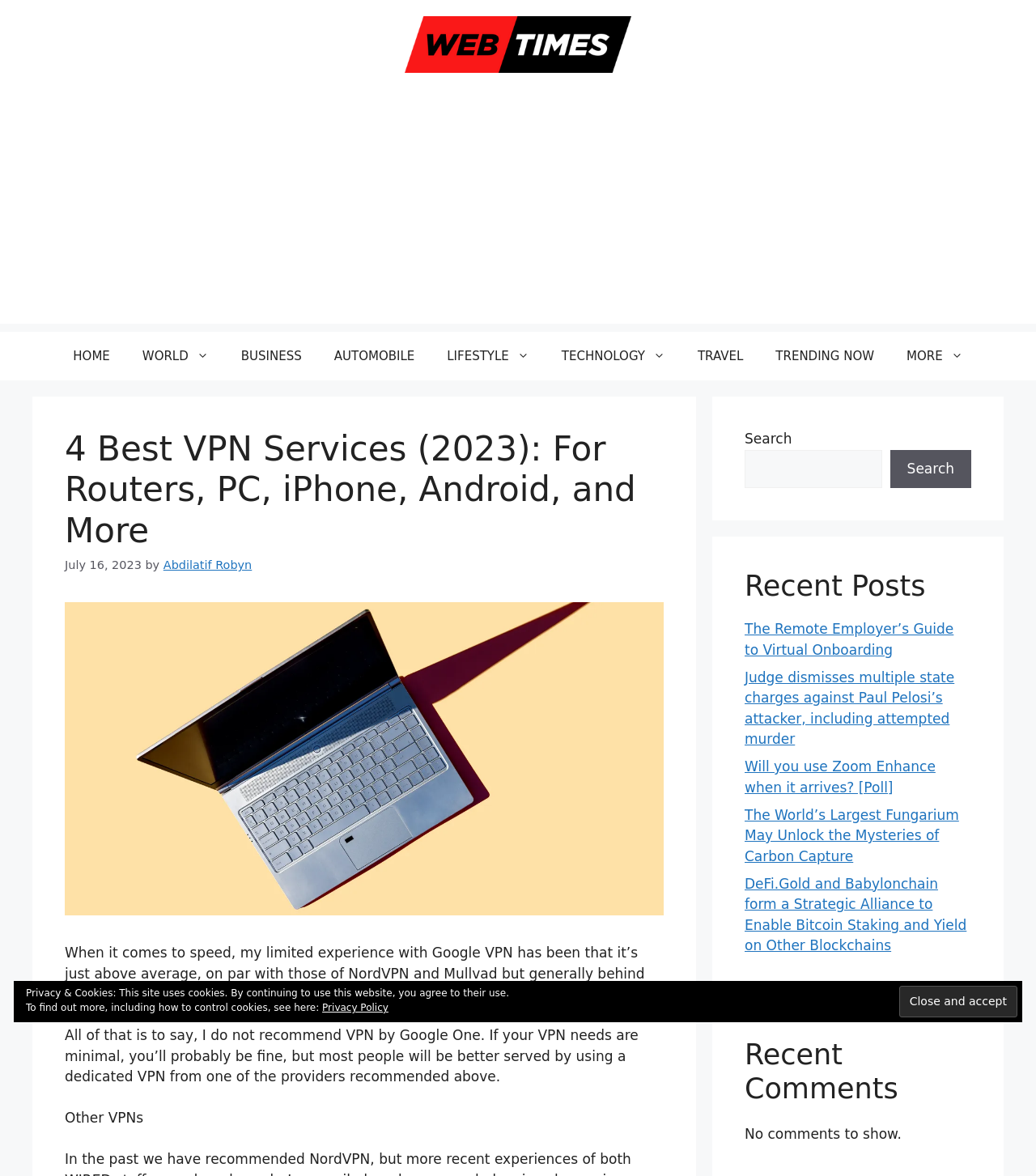What is the name of the website?
Using the image, respond with a single word or phrase.

WebTimes